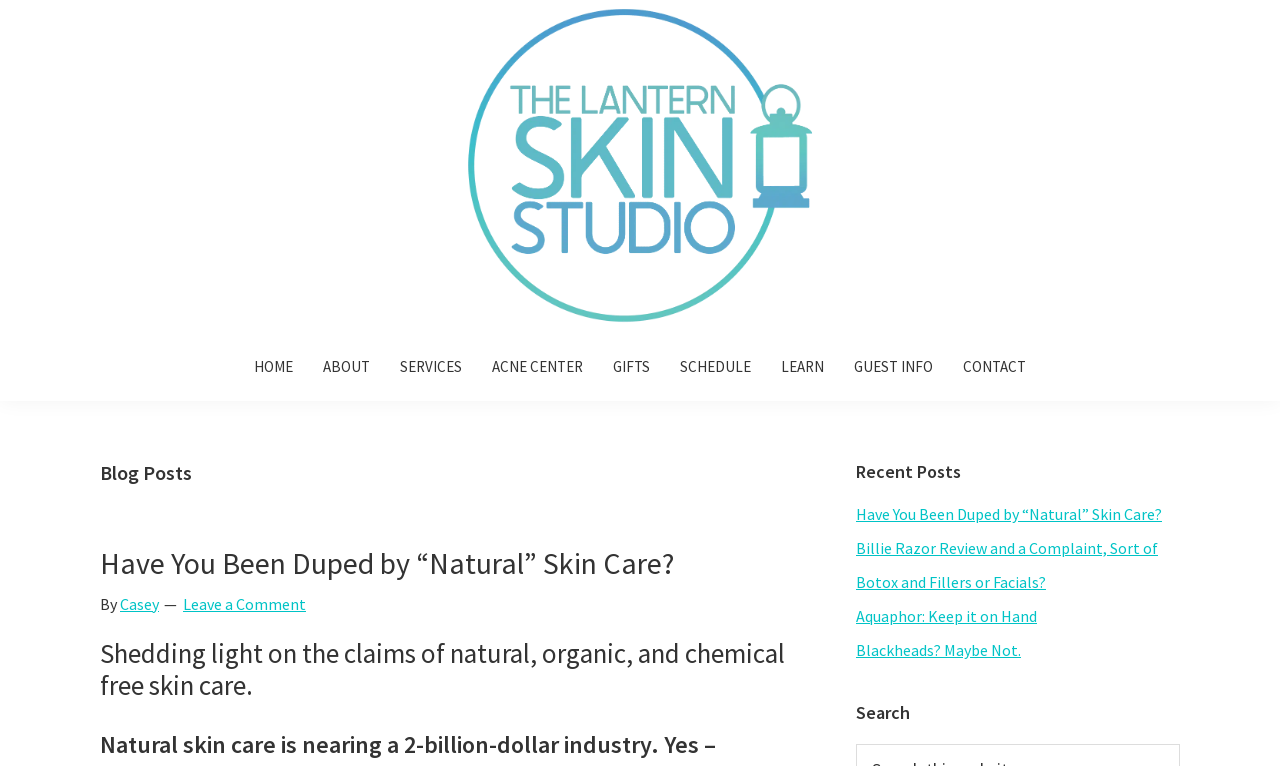Show the bounding box coordinates for the element that needs to be clicked to execute the following instruction: "Click the 'CONTACT' link". Provide the coordinates in the form of four float numbers between 0 and 1, i.e., [left, top, right, bottom].

[0.741, 0.452, 0.813, 0.503]